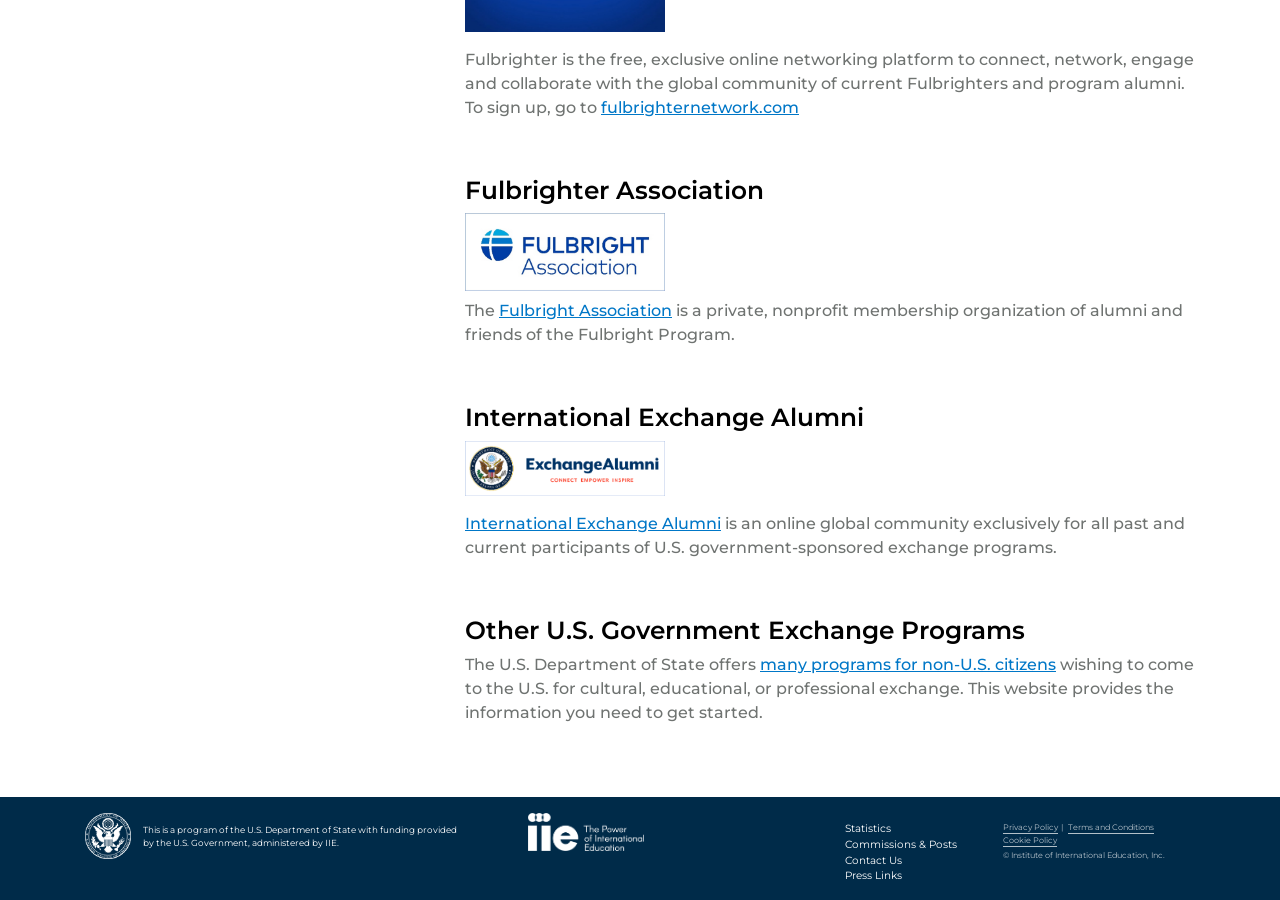Given the element description Contact Us, predict the bounding box coordinates for the UI element in the webpage screenshot. The format should be (top-left x, top-left y, bottom-right x, bottom-right y), and the values should be between 0 and 1.

[0.66, 0.948, 0.705, 0.963]